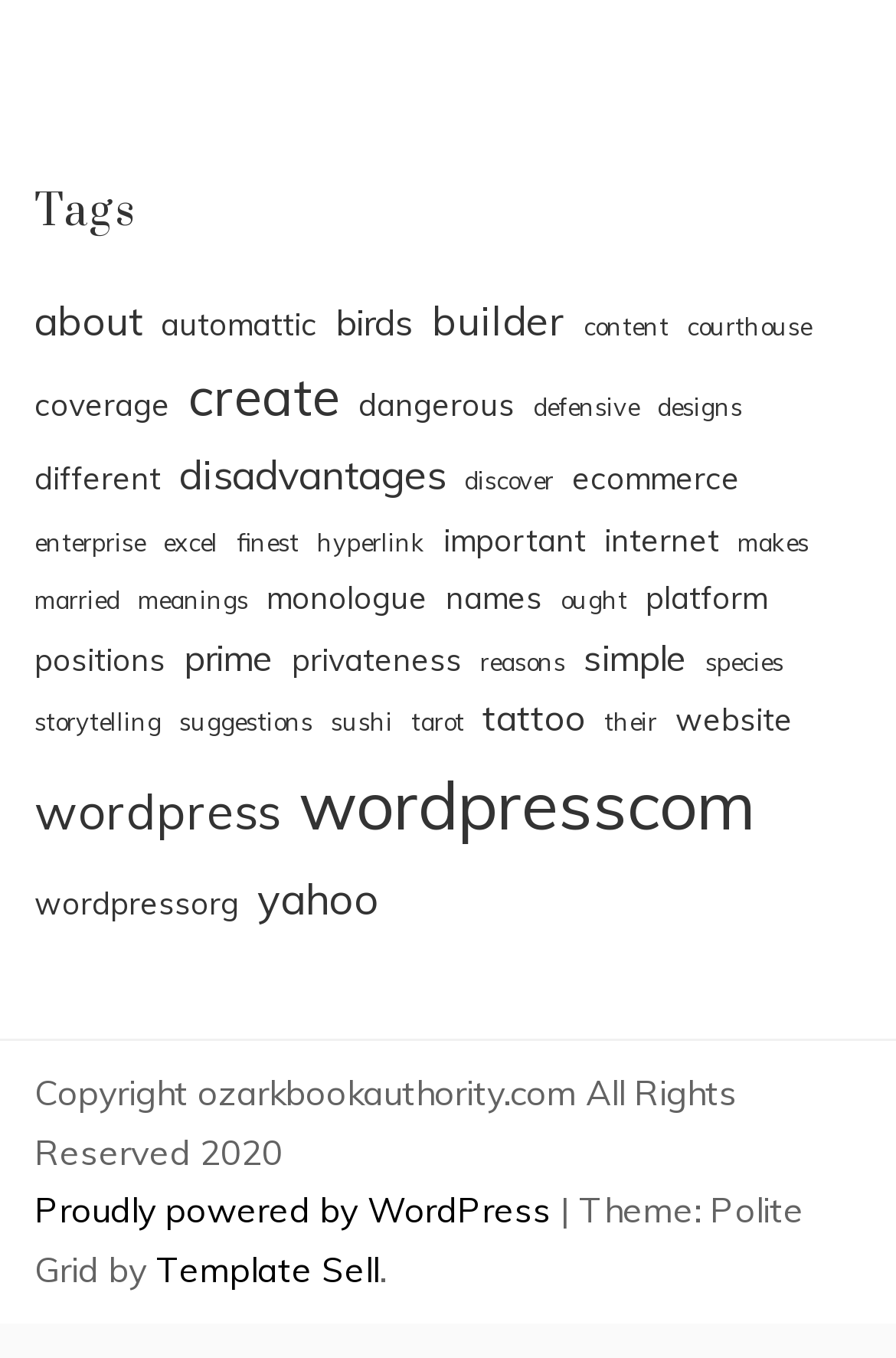Identify the bounding box coordinates of the clickable section necessary to follow the following instruction: "explore create". The coordinates should be presented as four float numbers from 0 to 1, i.e., [left, top, right, bottom].

[0.21, 0.268, 0.379, 0.317]